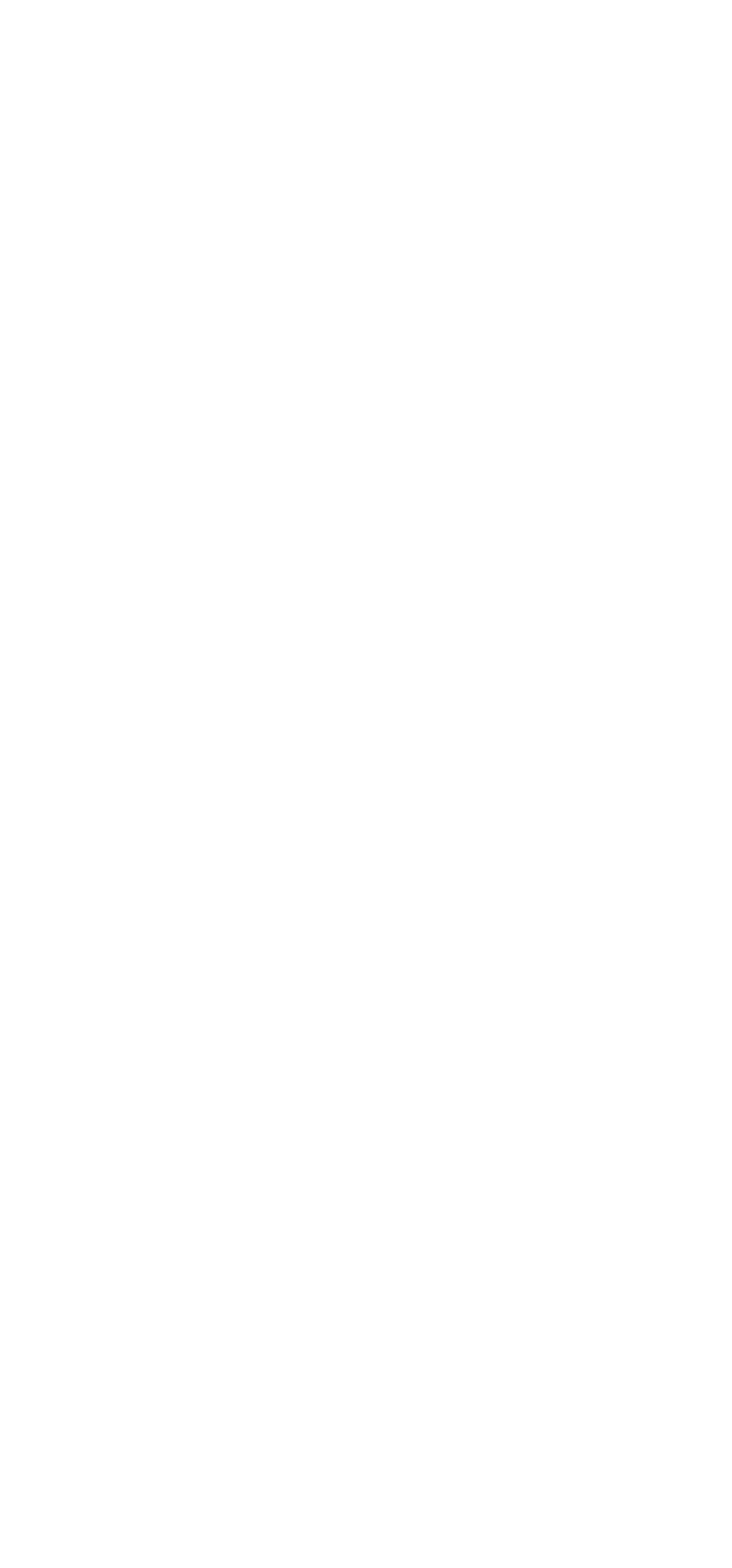What social media platforms does AOF have a presence on?
Provide a detailed answer to the question, using the image to inform your response.

The webpage has a section with links to AOF's social media profiles. There are four links, each representing a different social media platform. The exact platforms are not specified, but the icons suggest that they are Facebook, Twitter, Instagram, and LinkedIn.